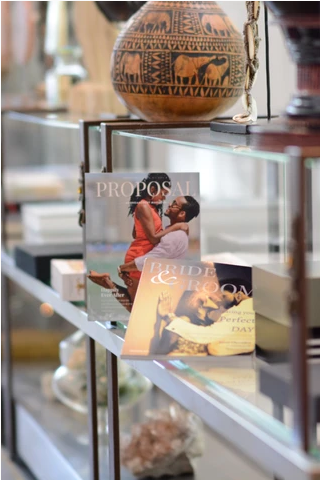Reply to the question with a single word or phrase:
What decorative element is present in the background?

Intricately designed vase